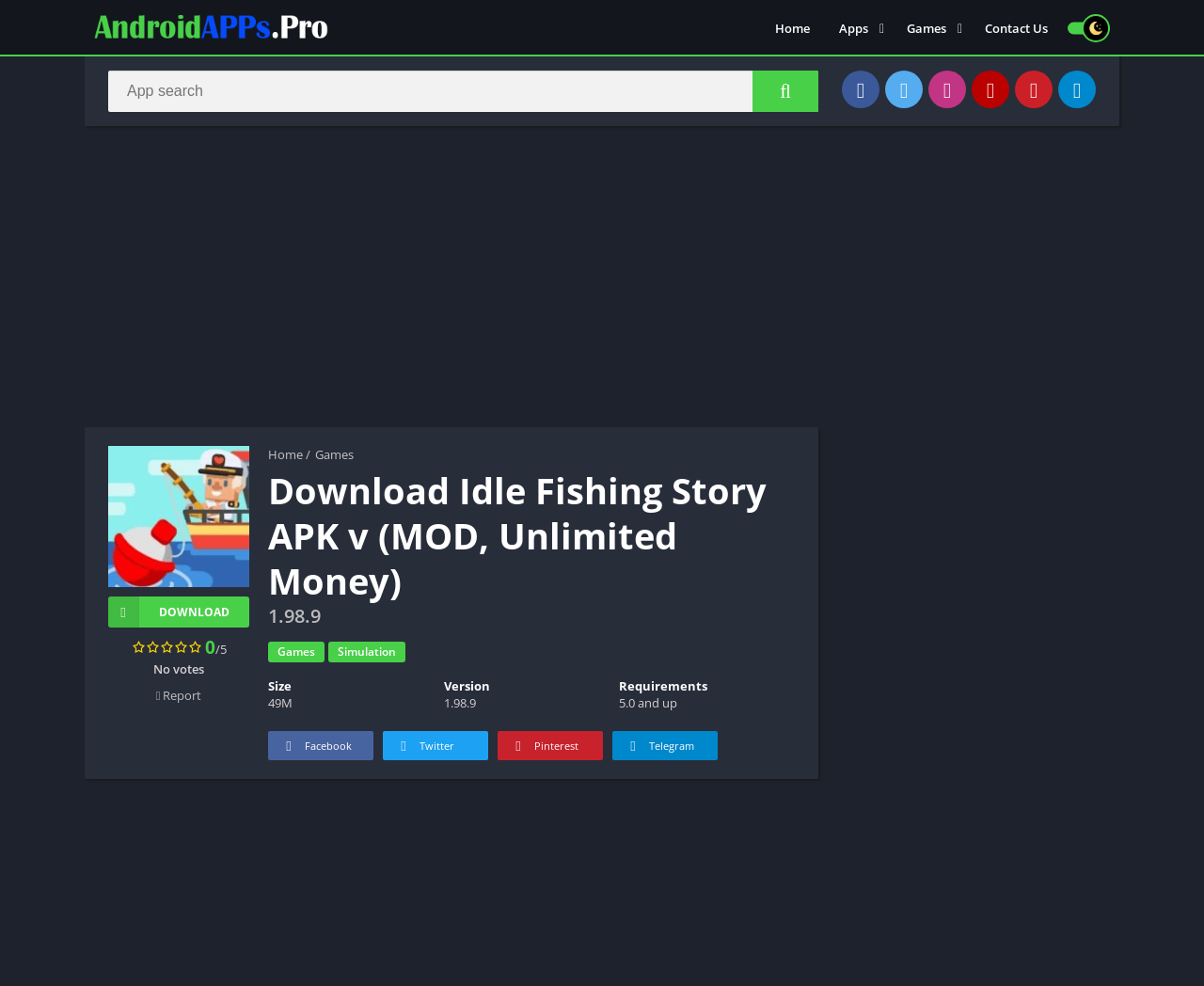Based on the provided description, "Maps & Navigation", find the bounding box of the corresponding UI element in the screenshot.

[0.685, 0.332, 0.826, 0.36]